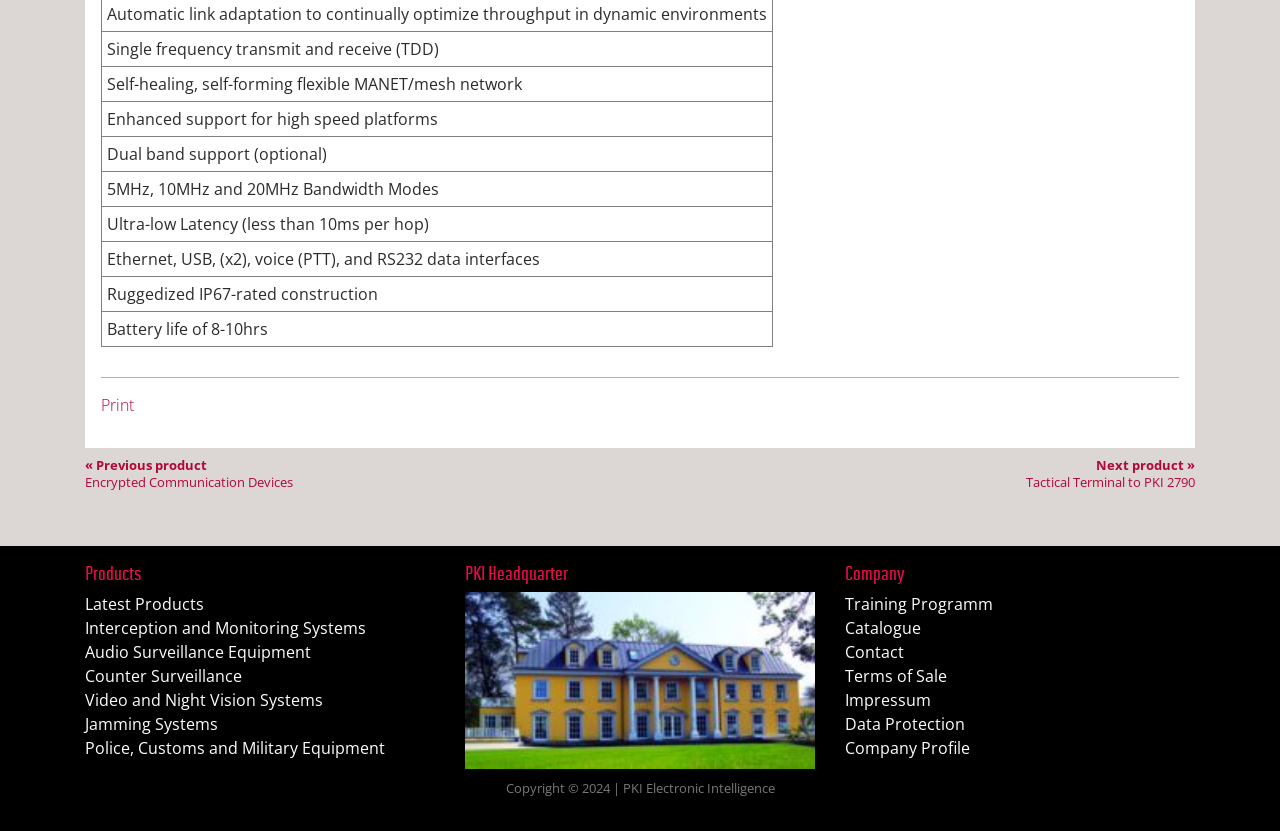Determine the bounding box coordinates in the format (top-left x, top-left y, bottom-right x, bottom-right y). Ensure all values are floating point numbers between 0 and 1. Identify the bounding box of the UI element described by: Interception and Monitoring Systems

[0.066, 0.742, 0.286, 0.769]